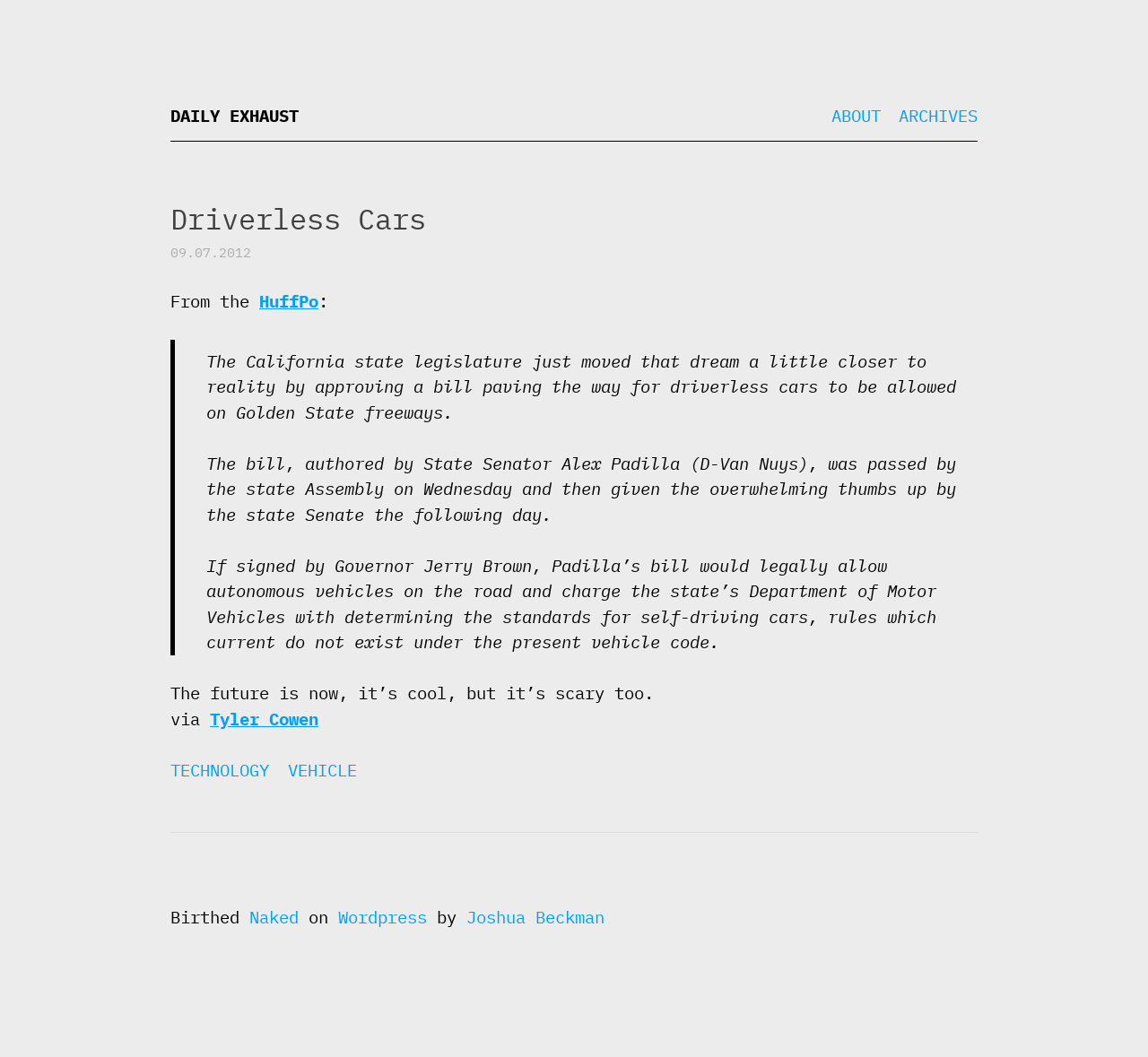Identify the coordinates of the bounding box for the element that must be clicked to accomplish the instruction: "Check the TECHNOLOGY link".

[0.148, 0.718, 0.234, 0.738]